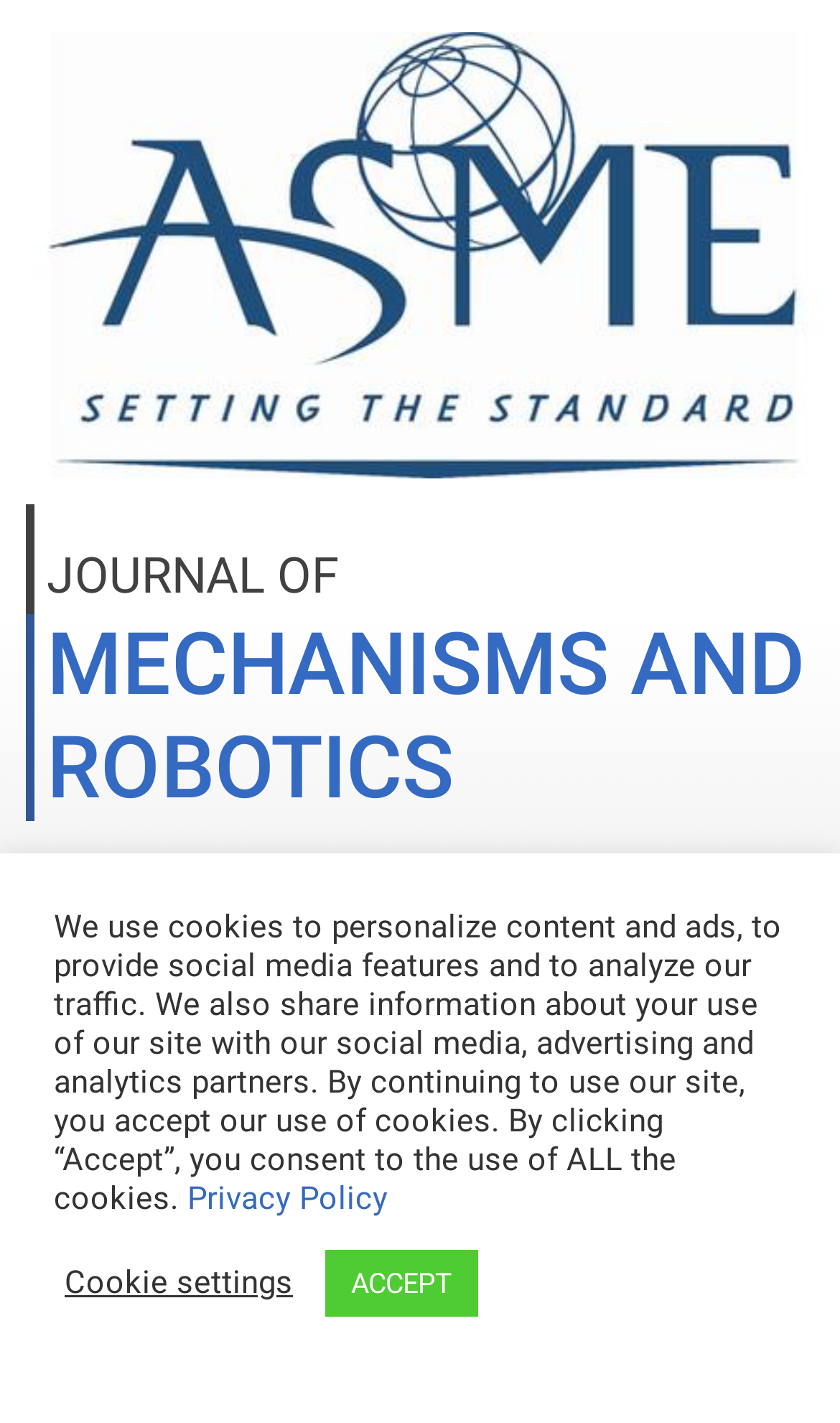Please find the bounding box coordinates of the element that needs to be clicked to perform the following instruction: "Go to ASME Journal of Mechanisms and Robotics". The bounding box coordinates should be four float numbers between 0 and 1, represented as [left, top, right, bottom].

[0.038, 0.023, 1.0, 0.337]